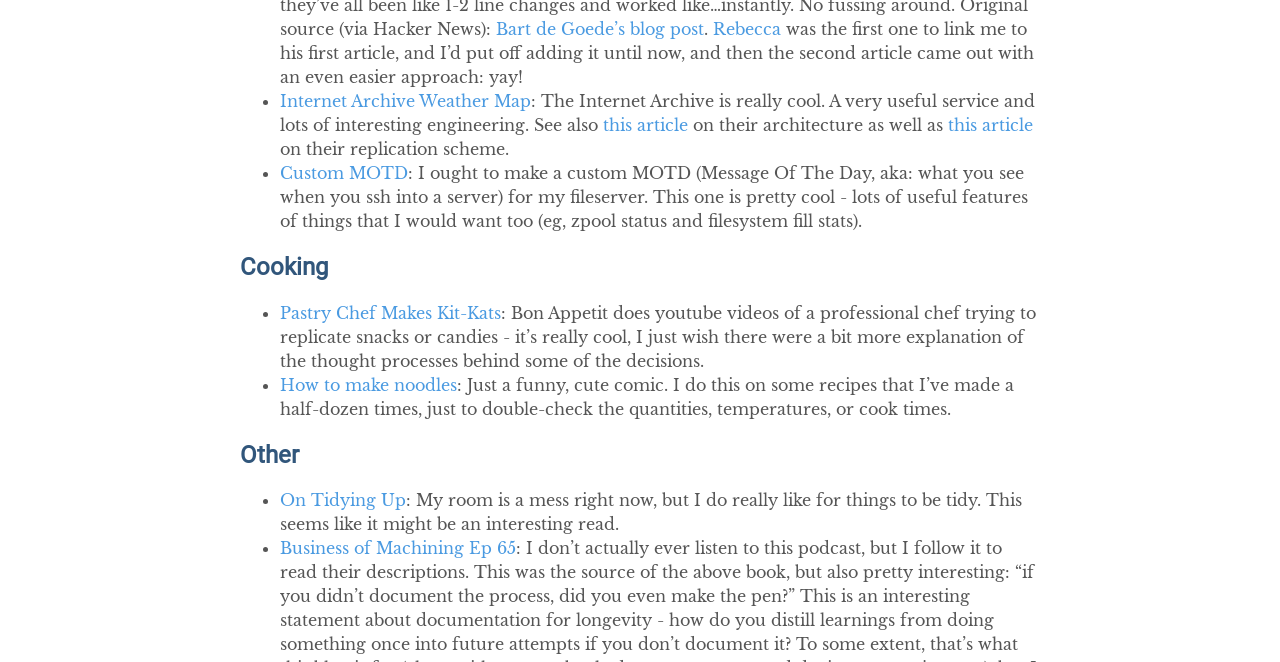What is the first article mentioned in the blog post?
Respond to the question with a single word or phrase according to the image.

Internet Archive Weather Map